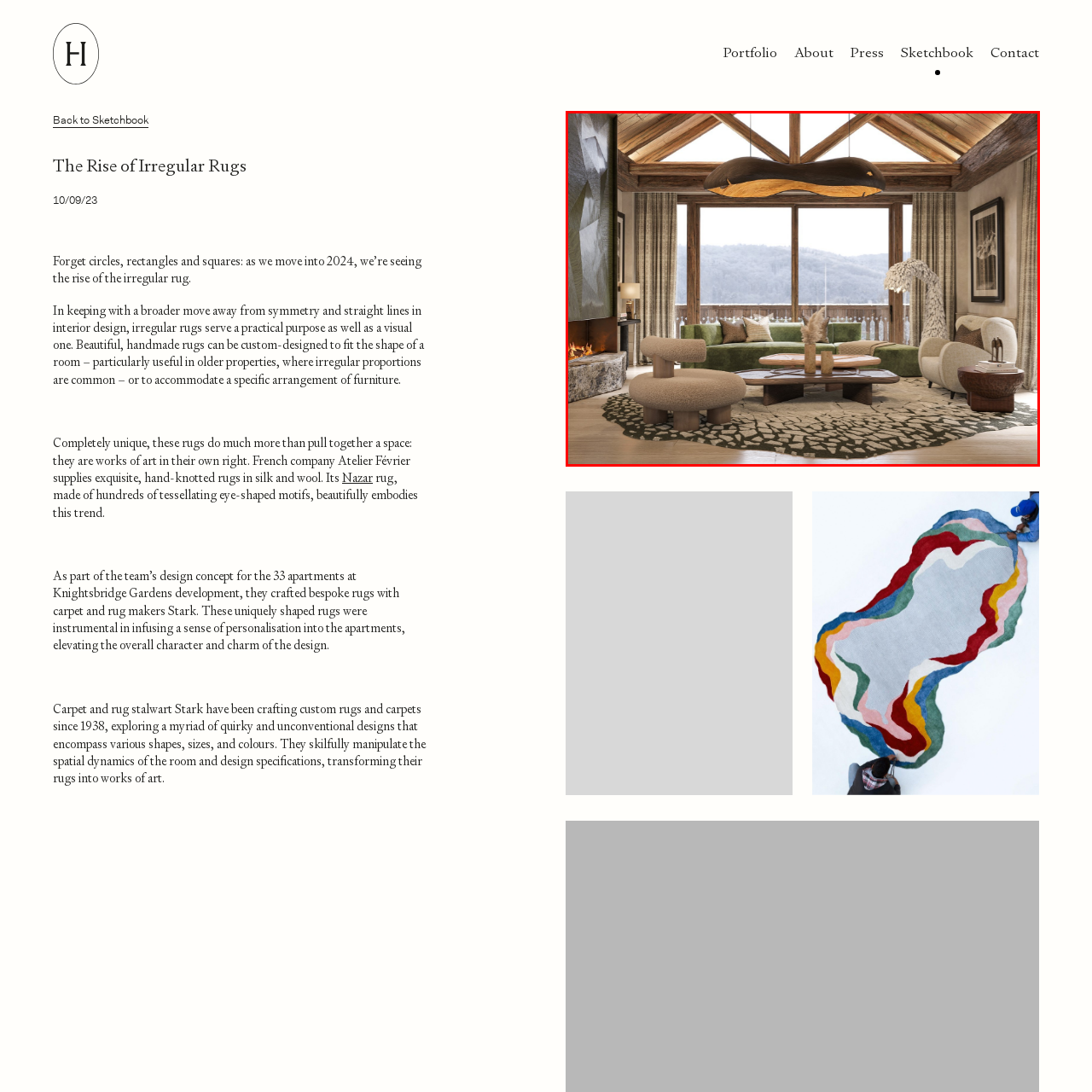Observe the image within the red bounding box carefully and provide an extensive answer to the following question using the visual cues: What is the shape of the rug in the room?

The caption describes the rug as unique and irregularly shaped, which adds a distinctive touch to the room and harmonizes with the organic textures found throughout the space.